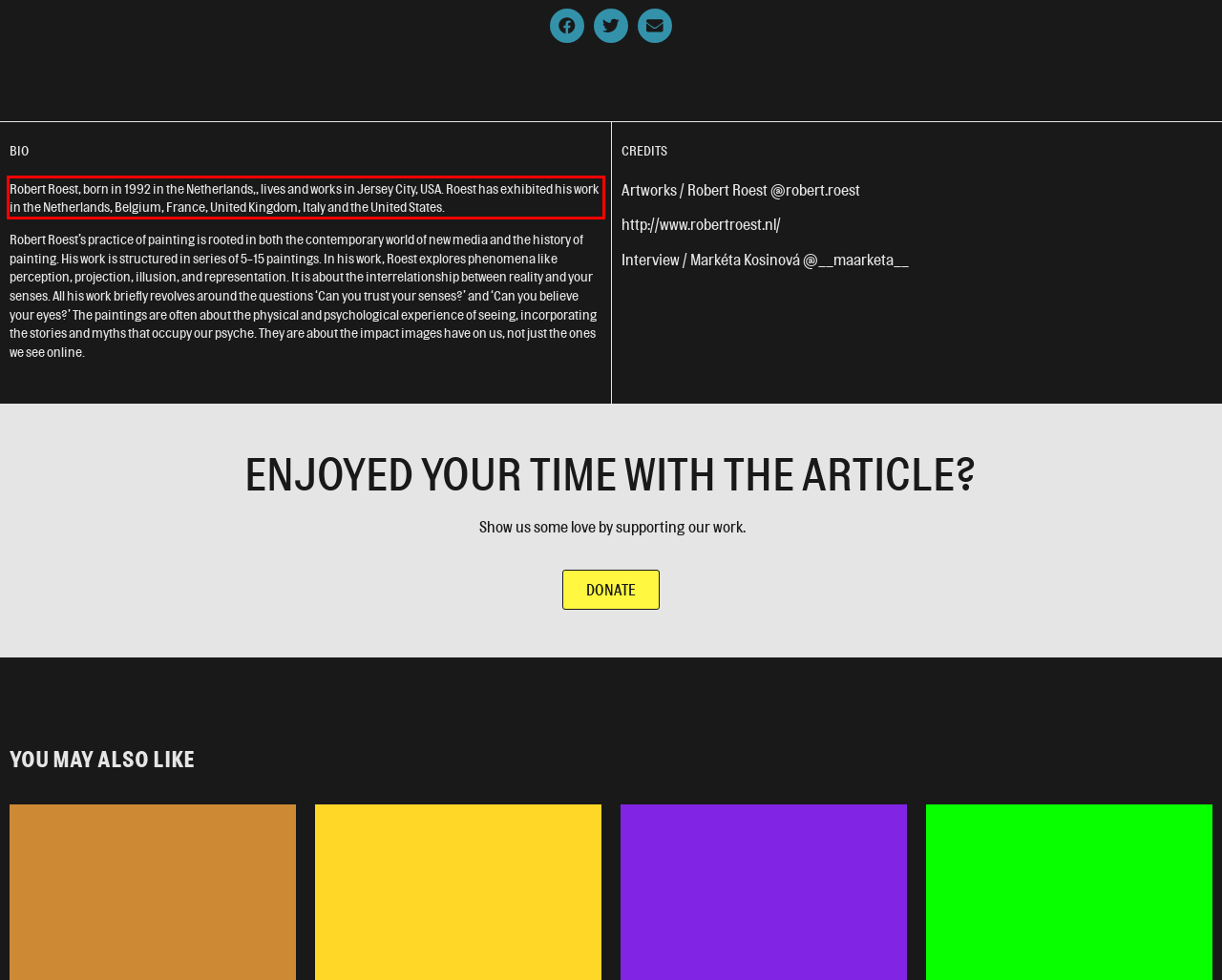Review the screenshot of the webpage and recognize the text inside the red rectangle bounding box. Provide the extracted text content.

Robert Roest, born in 1992 in the Netherlands,, lives and works in Jersey City, USA. Roest has exhibited his work in the Netherlands, Belgium, France, United Kingdom, Italy and the United States.